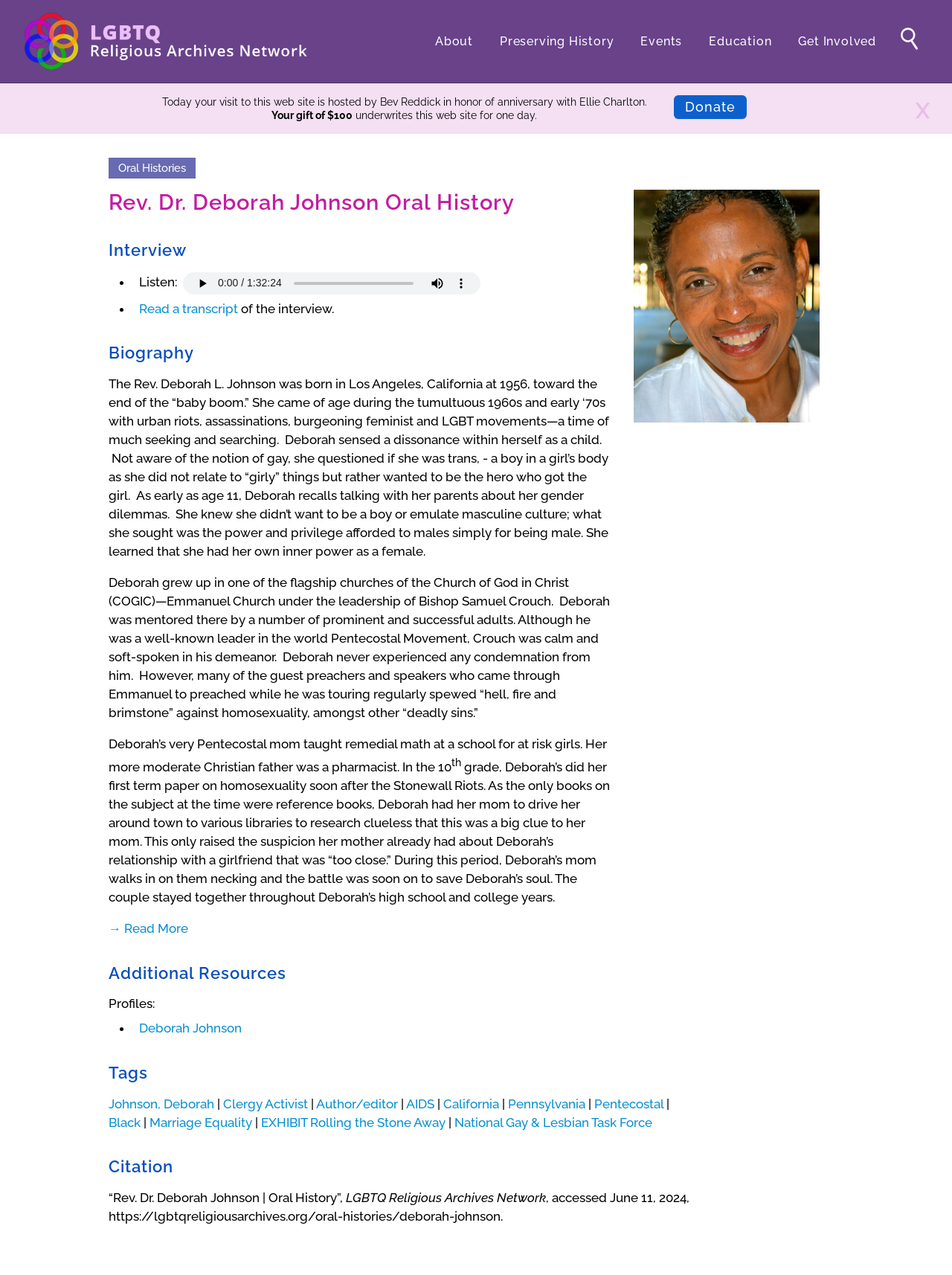Show me the bounding box coordinates of the clickable region to achieve the task as per the instruction: "Go to the About page".

[0.445, 0.019, 0.509, 0.047]